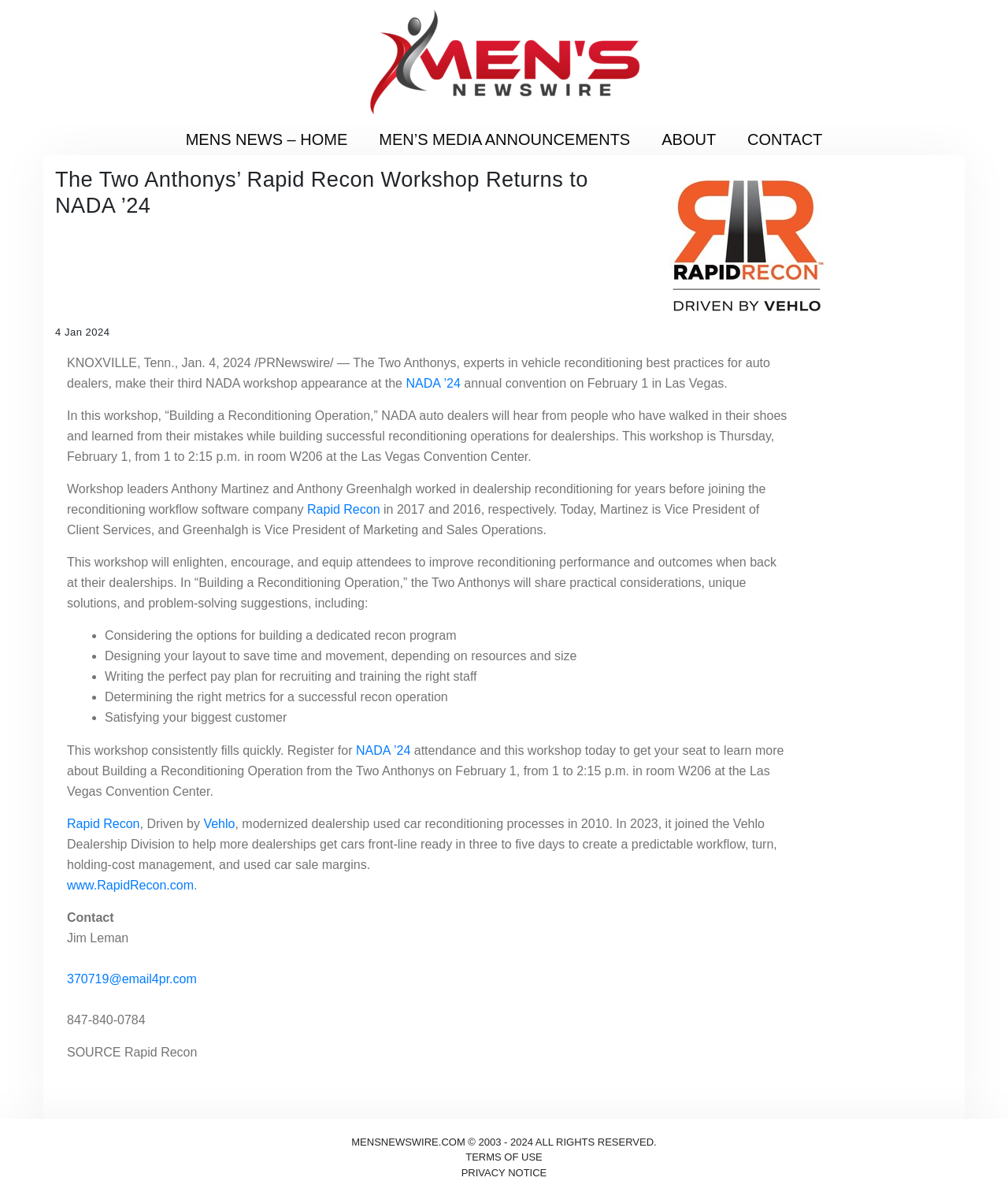What is the name of the workshop?
From the image, respond using a single word or phrase.

Rapid Recon Workshop